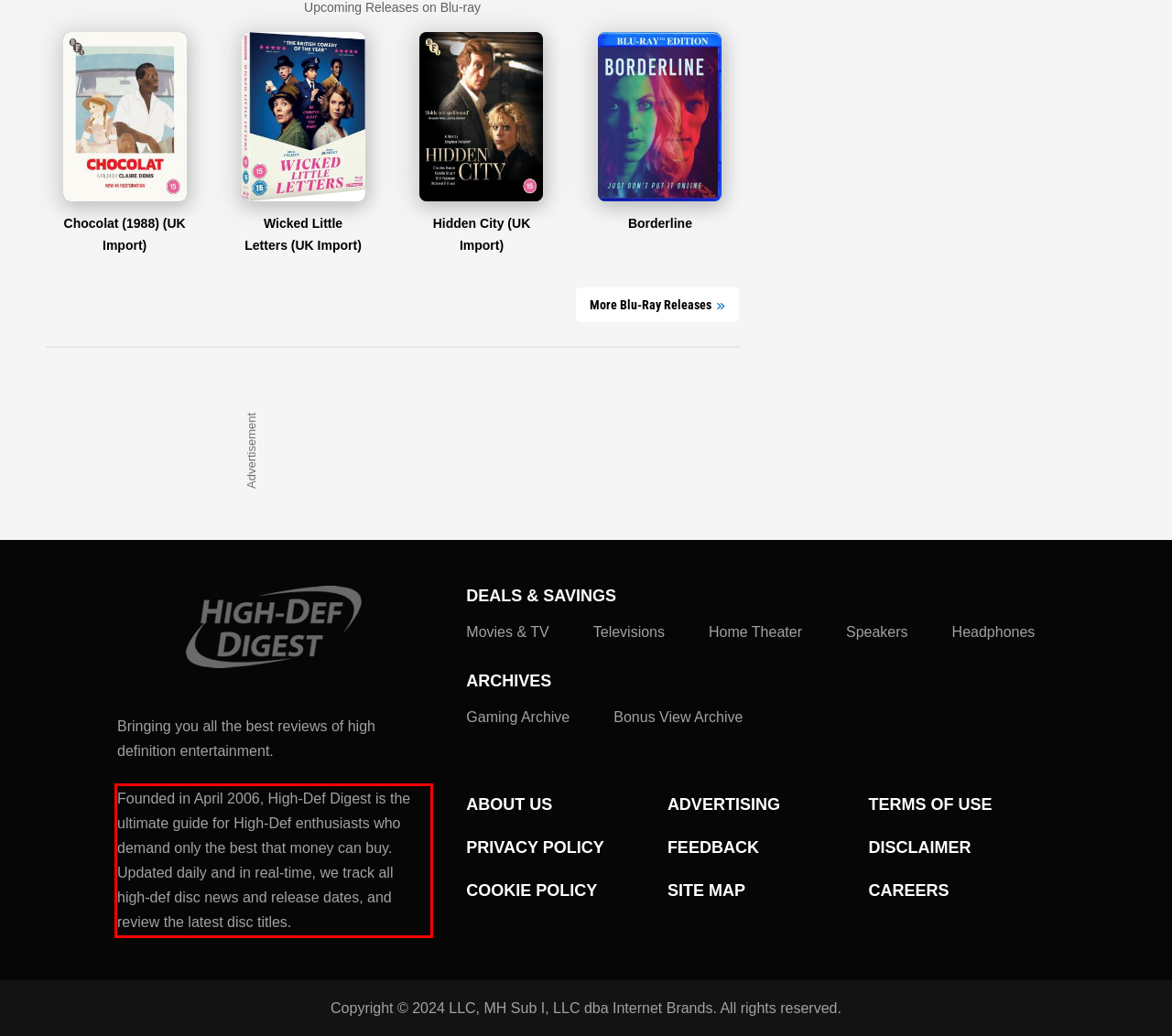Identify the red bounding box in the webpage screenshot and perform OCR to generate the text content enclosed.

Founded in April 2006, High-Def Digest is the ultimate guide for High-Def enthusiasts who demand only the best that money can buy. Updated daily and in real-time, we track all high-def disc news and release dates, and review the latest disc titles.